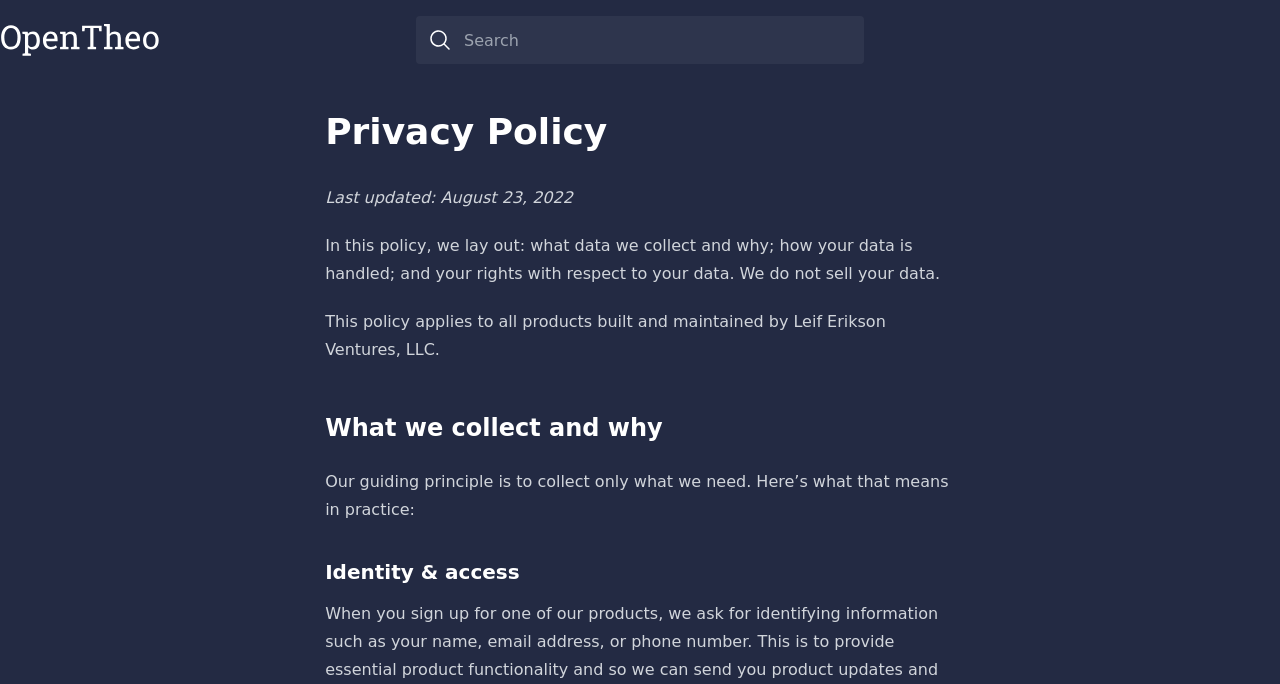Can you give a comprehensive explanation to the question given the content of the image?
What is the purpose of this policy?

Based on the webpage content, the policy is explaining what data is collected, why it is collected, how it is handled, and the rights of users with respect to their data. This suggests that the purpose of the policy is to provide transparency and clarity on data collection and handling practices.